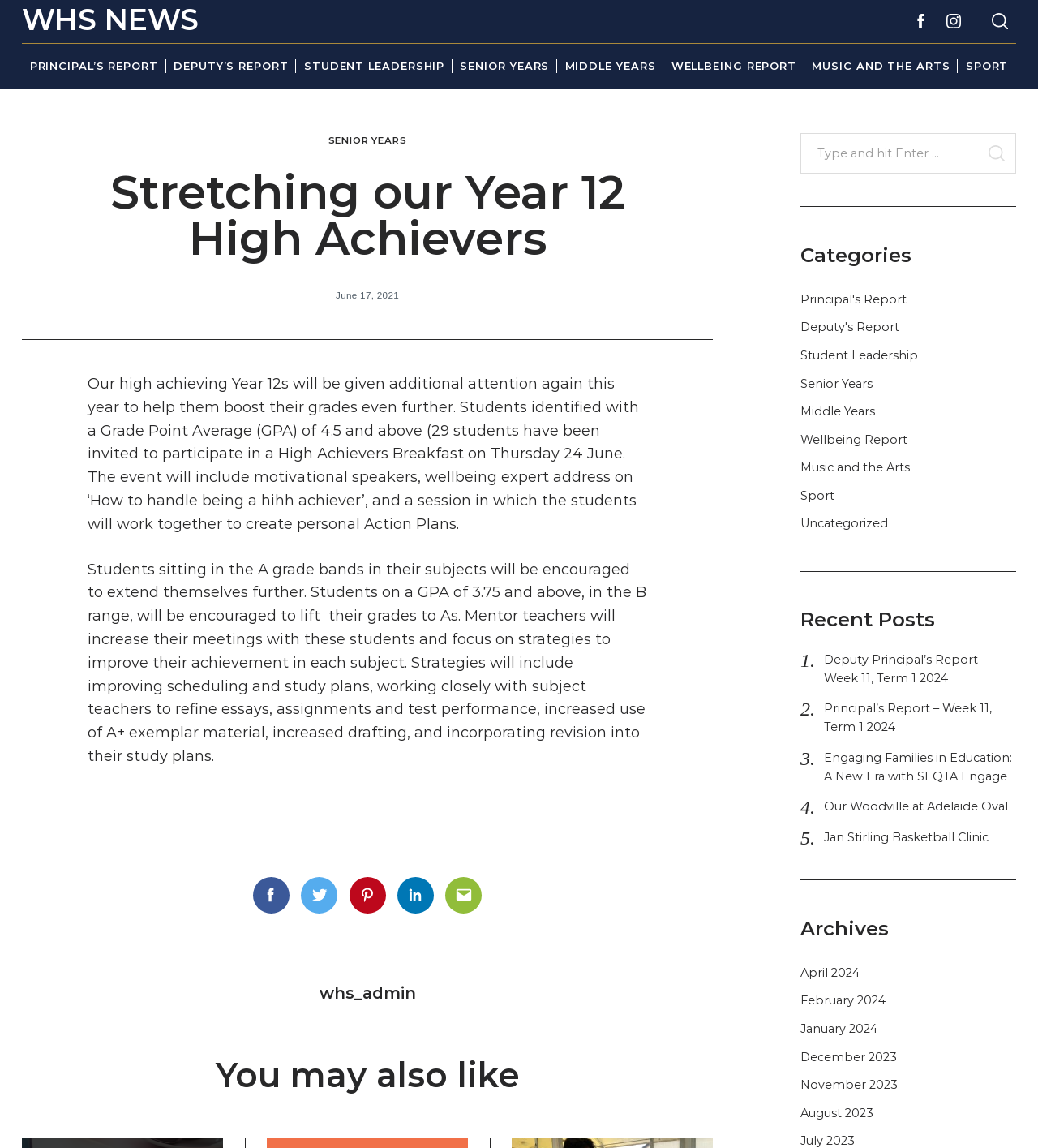Please find the bounding box coordinates of the element's region to be clicked to carry out this instruction: "Click on the 'SENIOR YEARS' link in the main menu".

[0.436, 0.037, 0.537, 0.077]